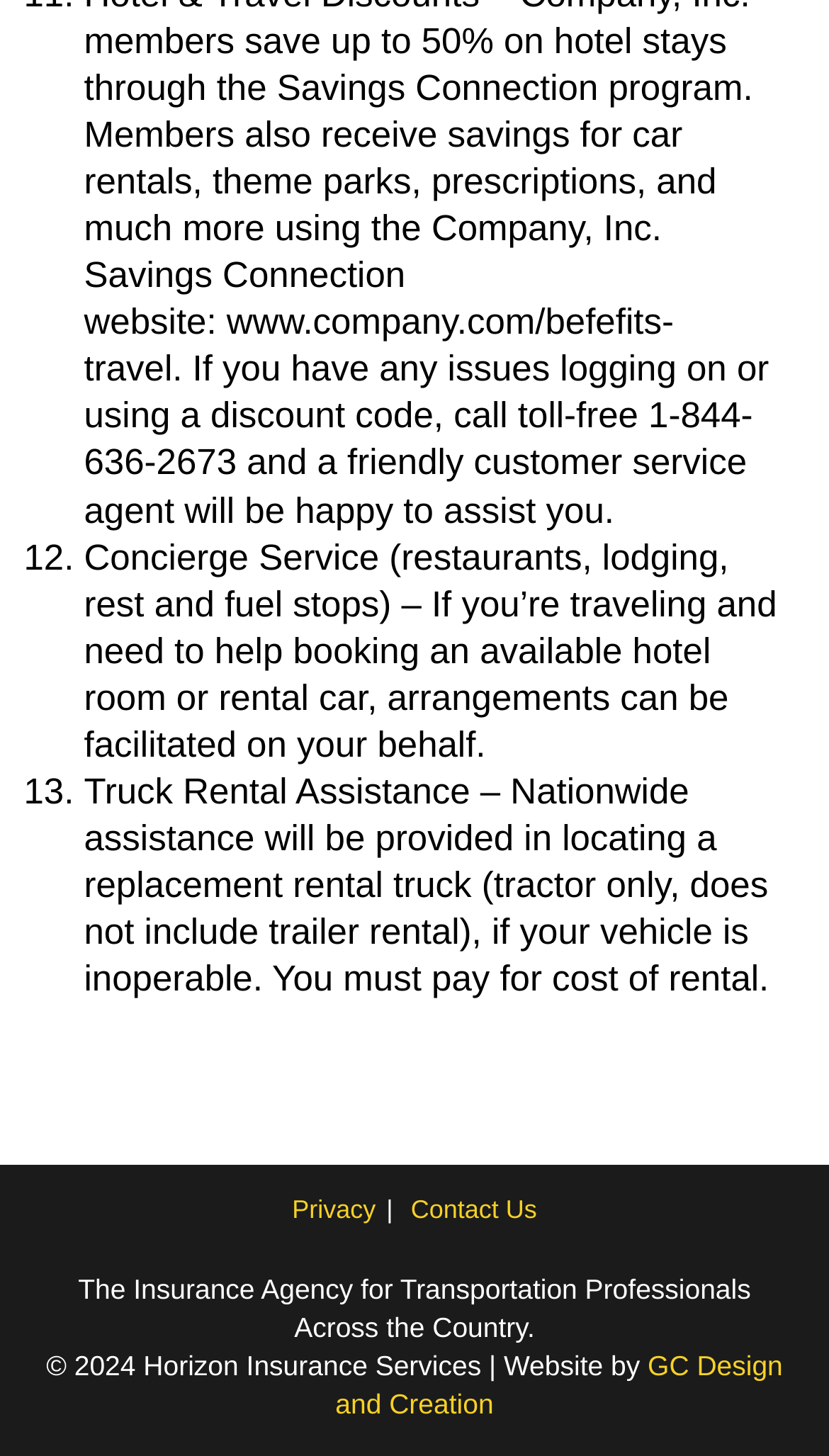What is the purpose of the link 'Contact Us'?
Please answer the question as detailed as possible based on the image.

The presence of the link 'Contact Us' suggests that its purpose is to allow users to contact the agency, likely to inquire about their services or ask questions.